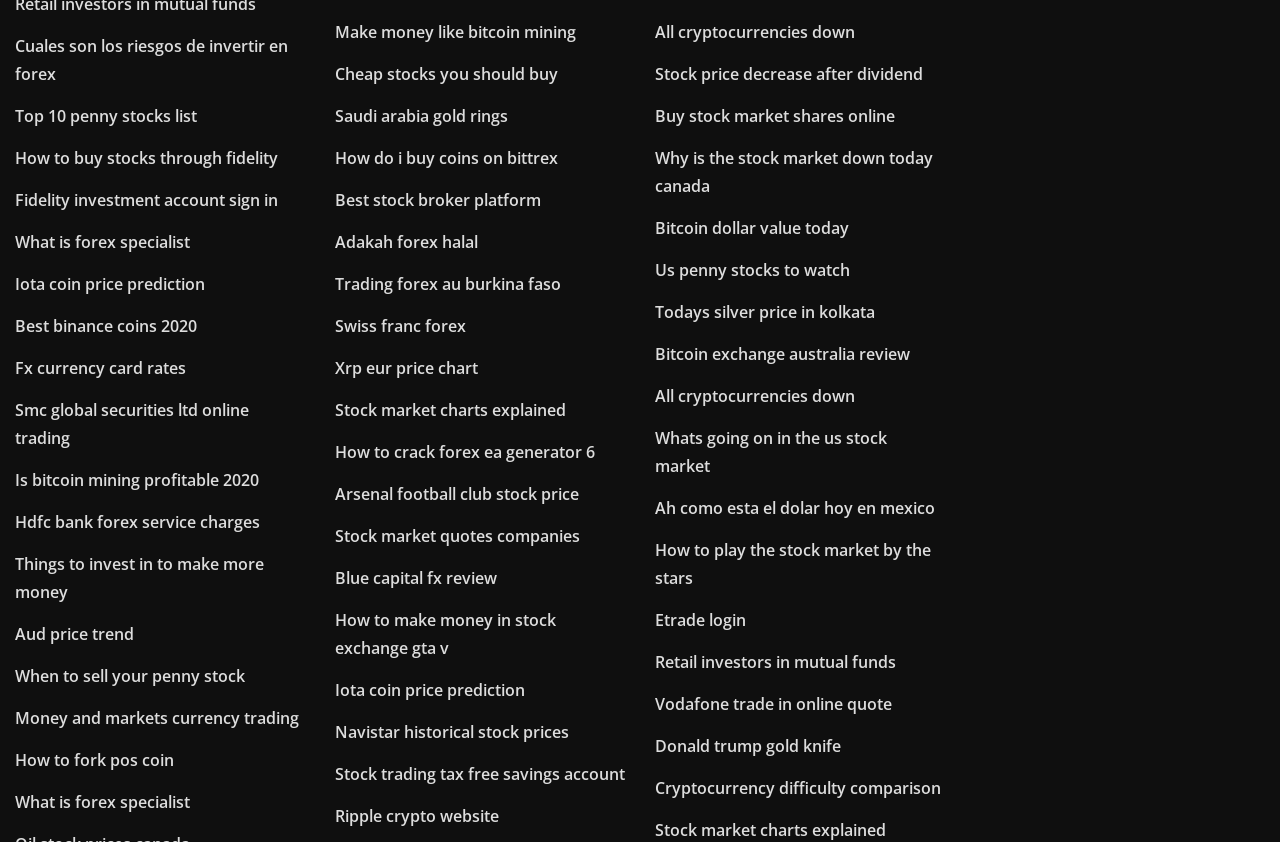Please identify the bounding box coordinates of where to click in order to follow the instruction: "Get the top 10 penny stocks list".

[0.012, 0.125, 0.154, 0.151]